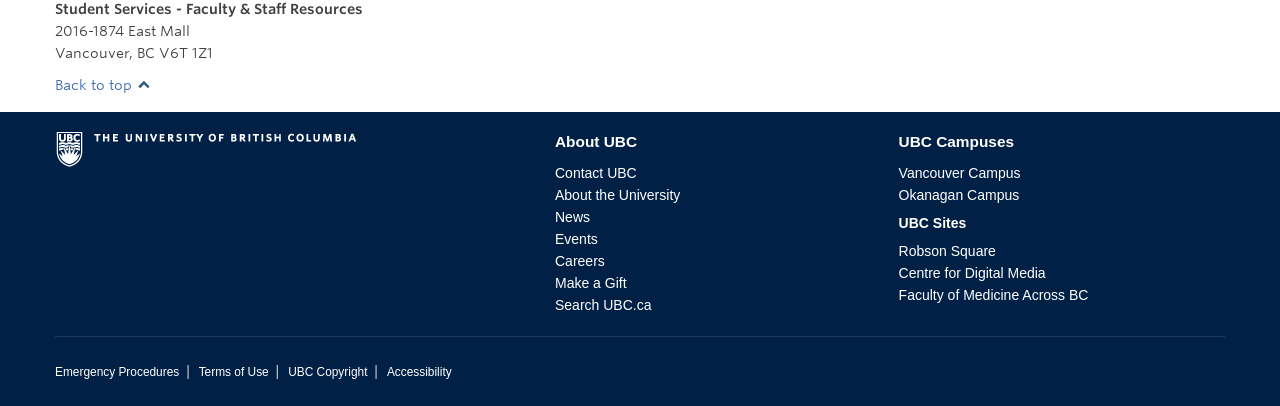Extract the bounding box coordinates for the UI element described by the text: "About the University". The coordinates should be in the form of [left, top, right, bottom] with values between 0 and 1.

[0.434, 0.461, 0.531, 0.5]